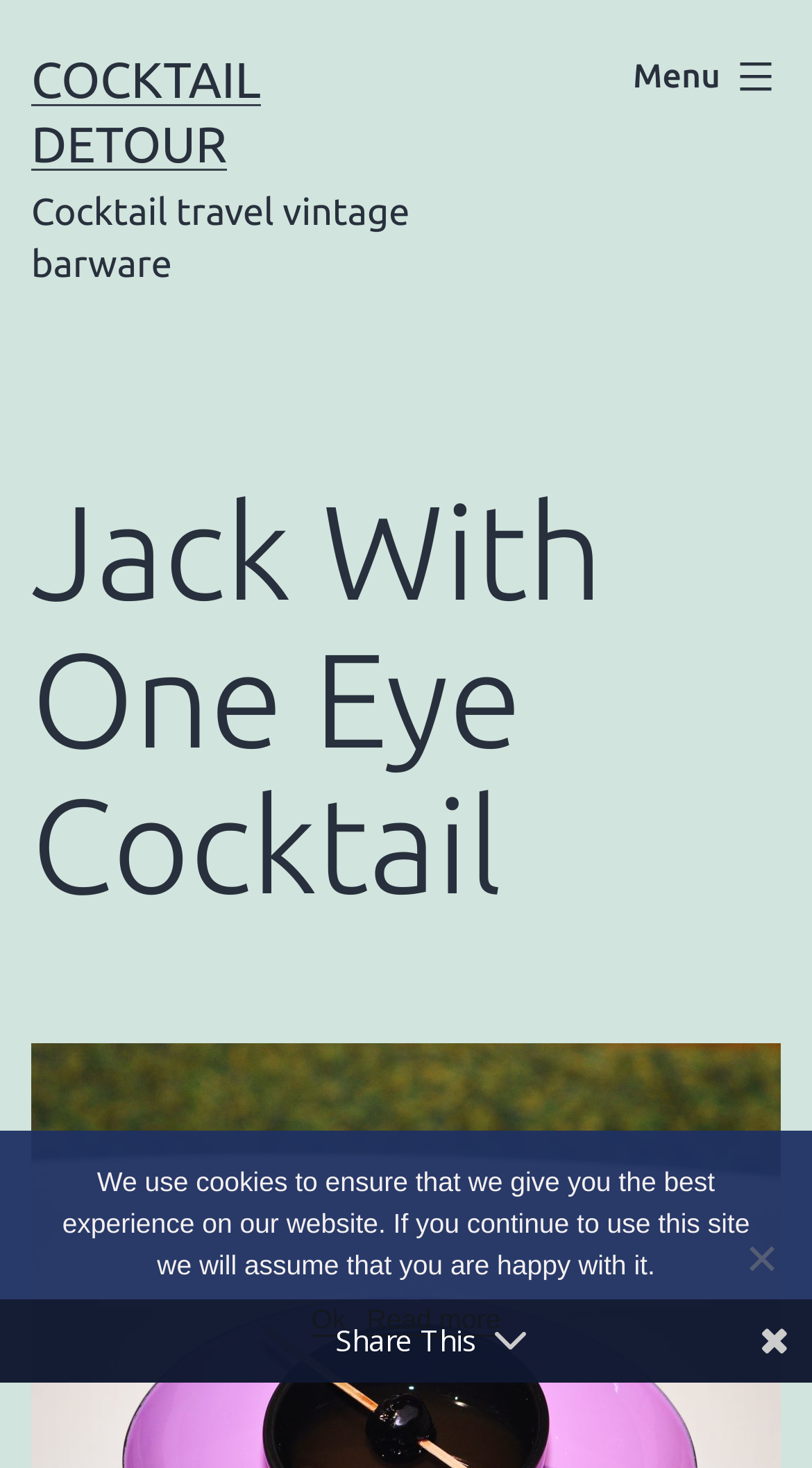What is the text of the 'Share This' element?
Please give a detailed answer to the question using the information shown in the image.

The static text 'Share This' is a standalone element with a bounding box at [0.413, 0.899, 0.587, 0.926].